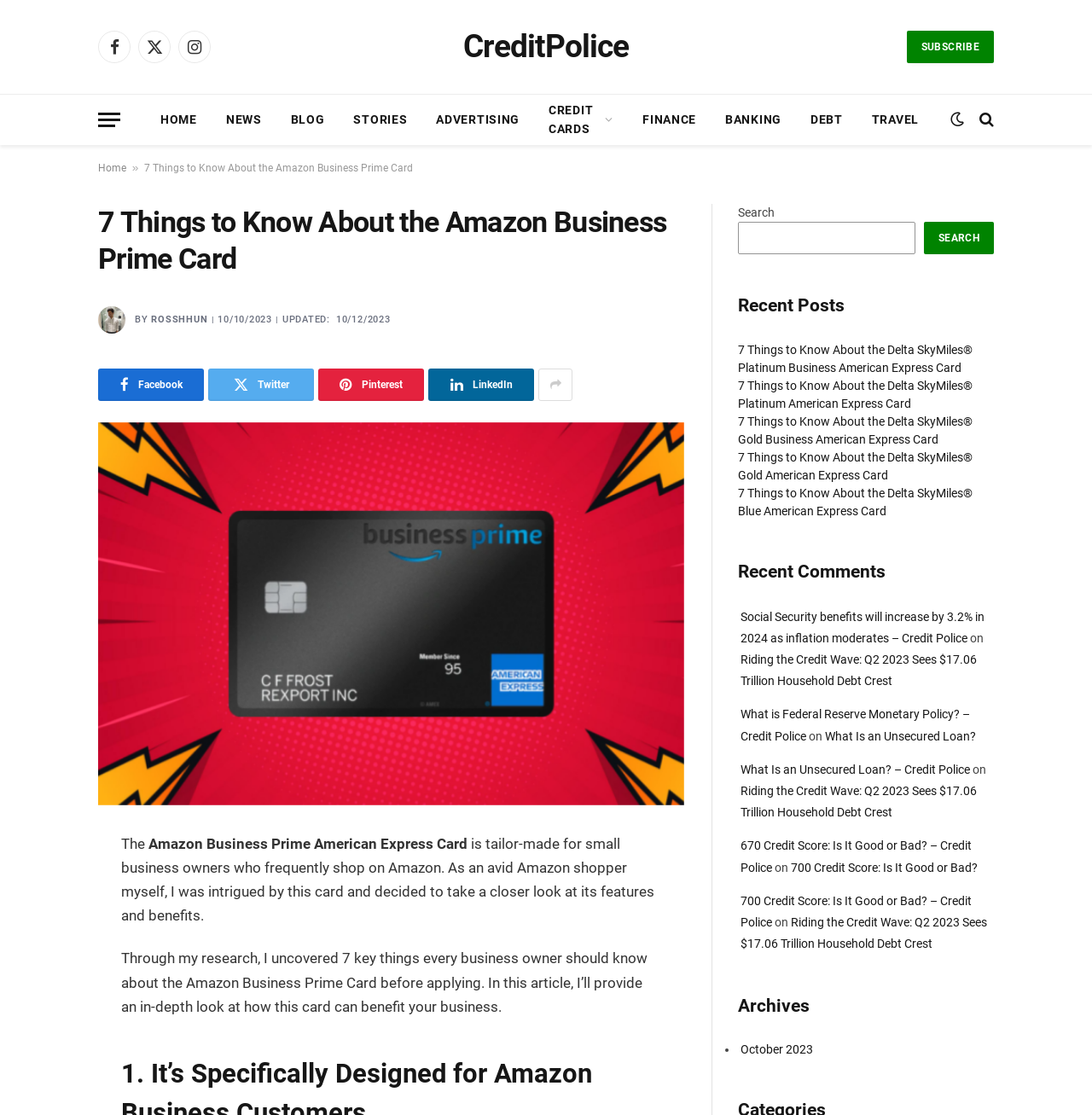Identify the bounding box coordinates of the element that should be clicked to fulfill this task: "Share the article on Facebook". The coordinates should be provided as four float numbers between 0 and 1, i.e., [left, top, right, bottom].

[0.02, 0.782, 0.051, 0.813]